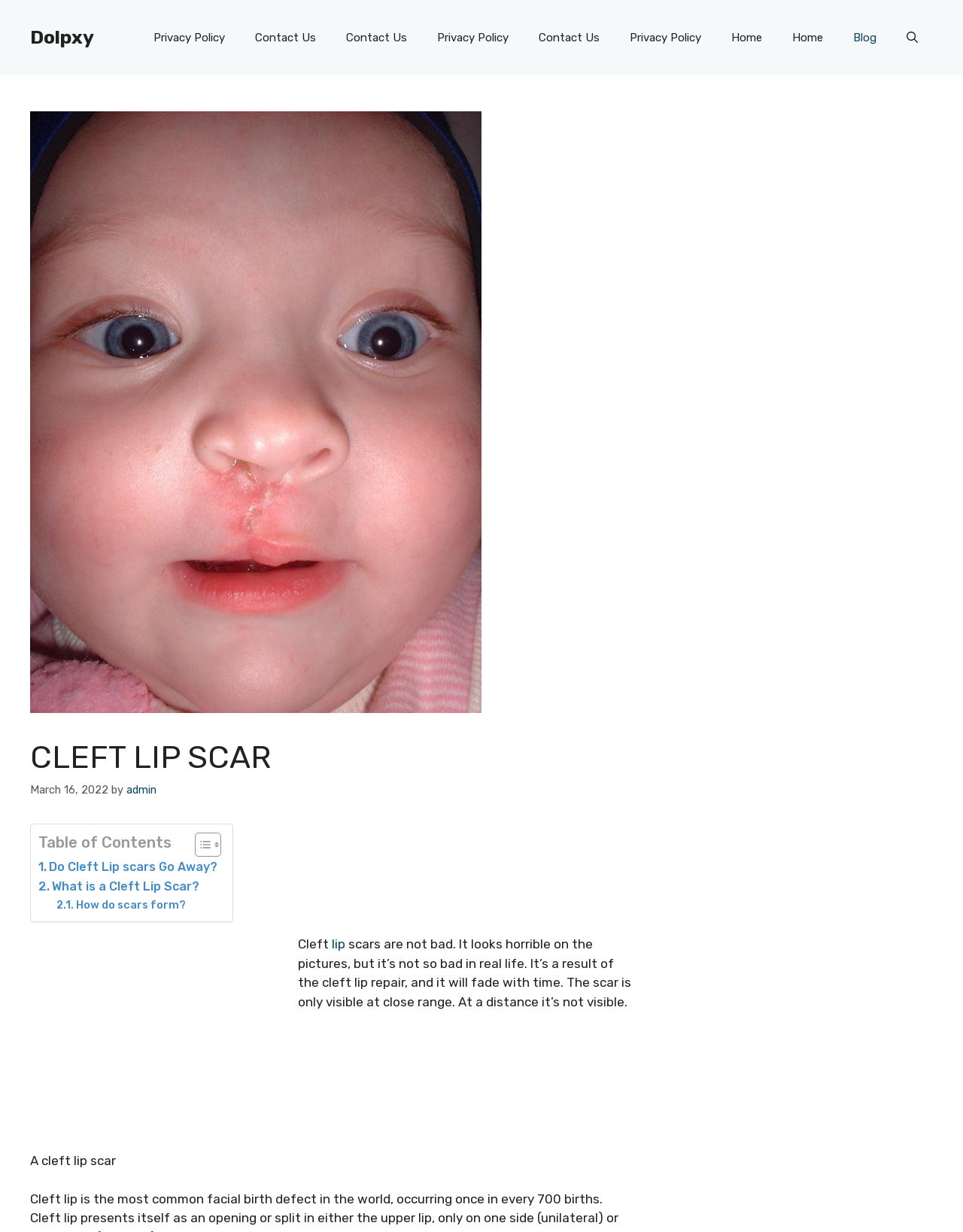Generate the main heading text from the webpage.

CLEFT LIP SCAR